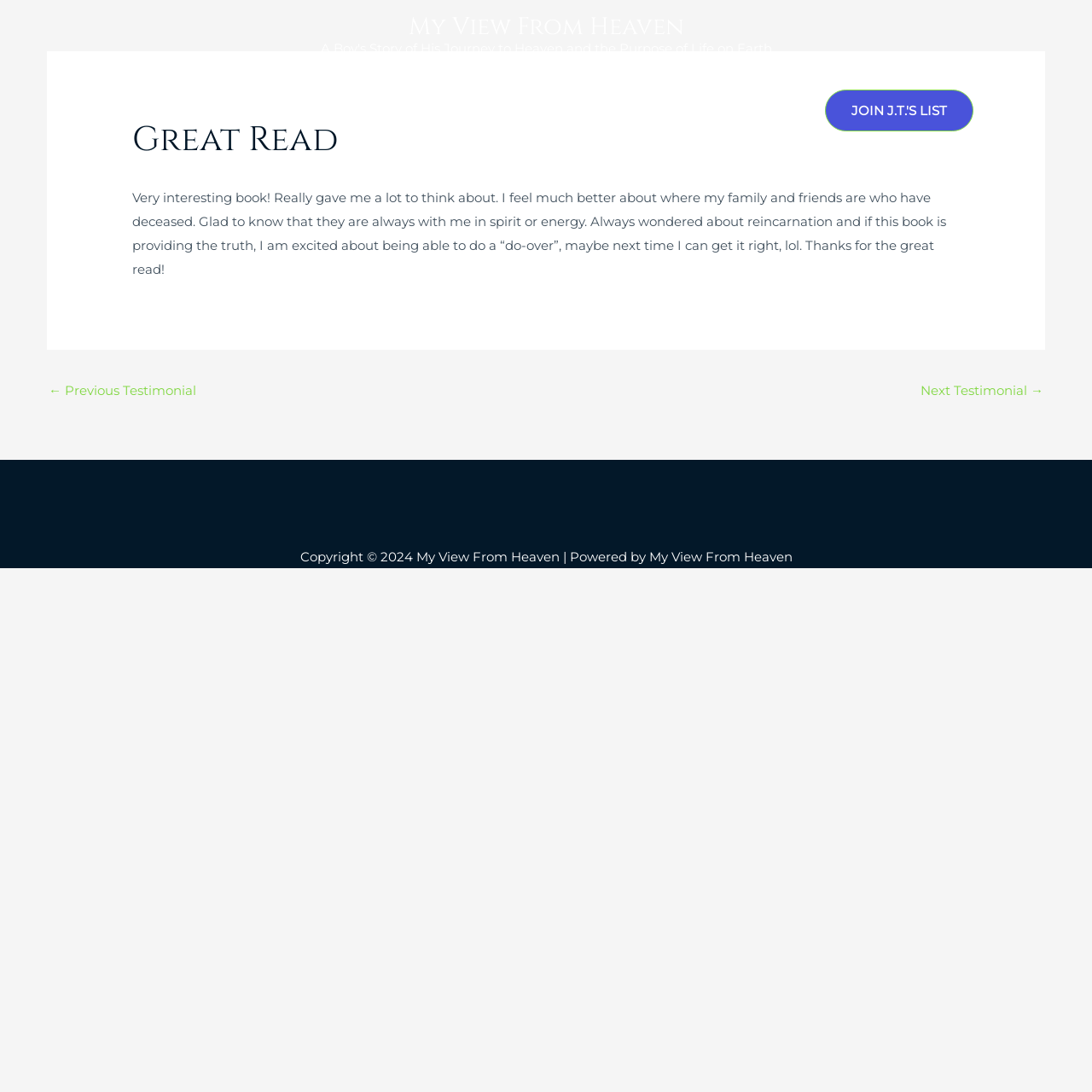Provide your answer in a single word or phrase: 
What is the topic of the article in the main section?

Book review